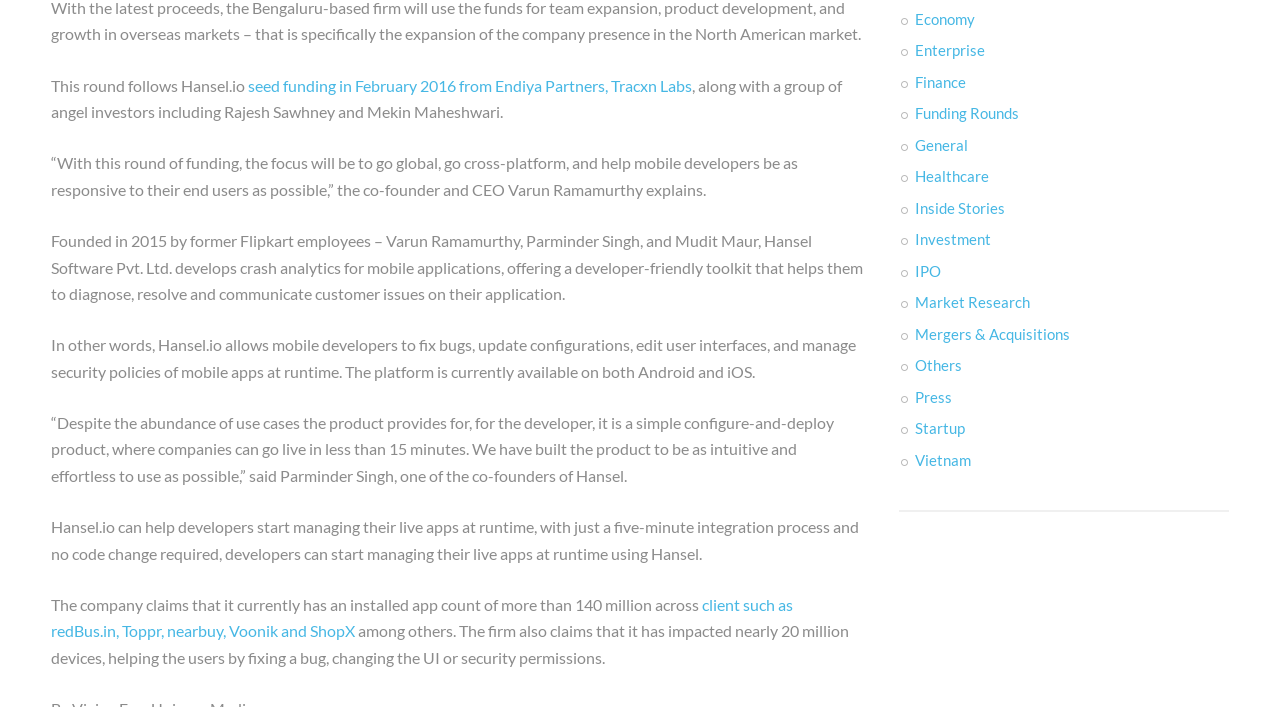Provide the bounding box coordinates of the HTML element this sentence describes: "Inside Stories". The bounding box coordinates consist of four float numbers between 0 and 1, i.e., [left, top, right, bottom].

[0.715, 0.281, 0.785, 0.306]